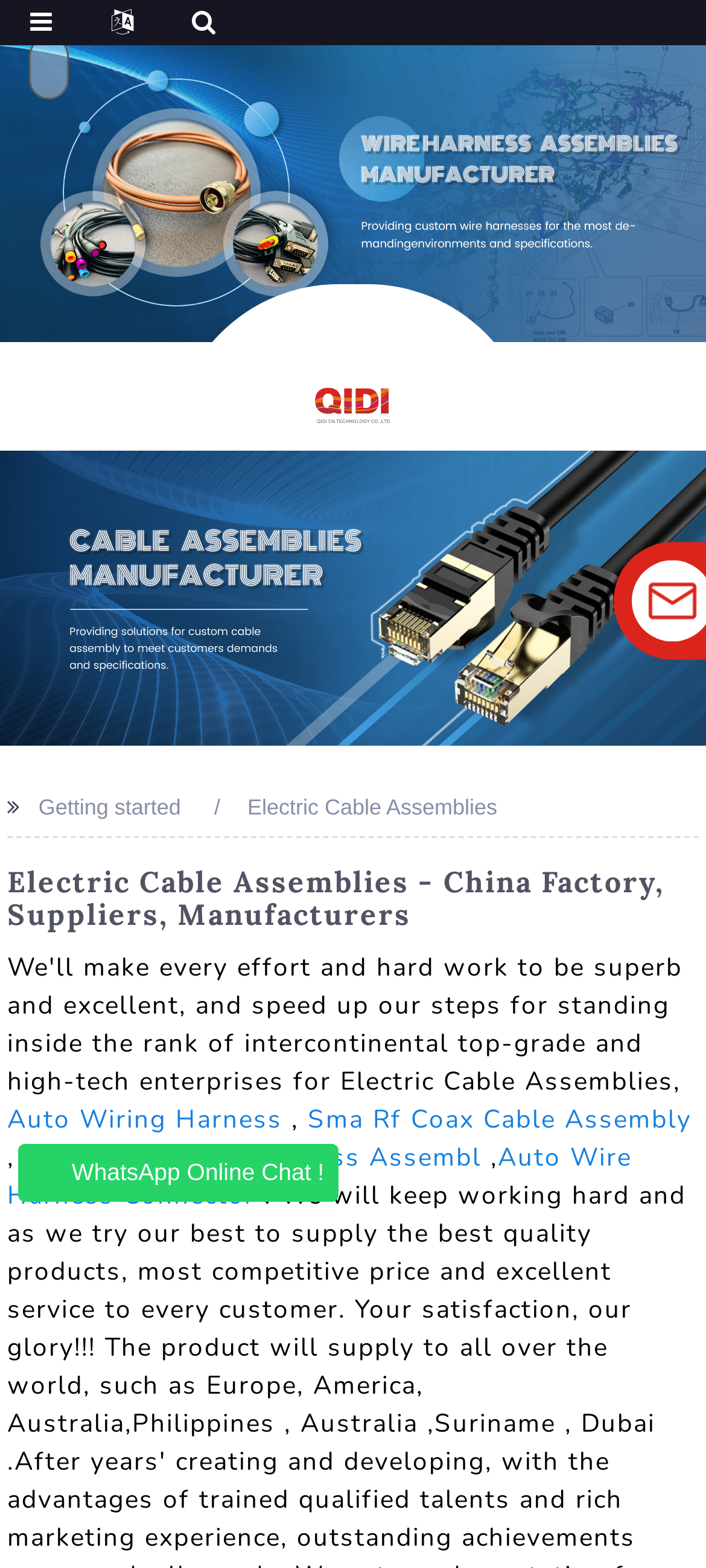Mark the bounding box of the element that matches the following description: "← Entrada anterior".

None